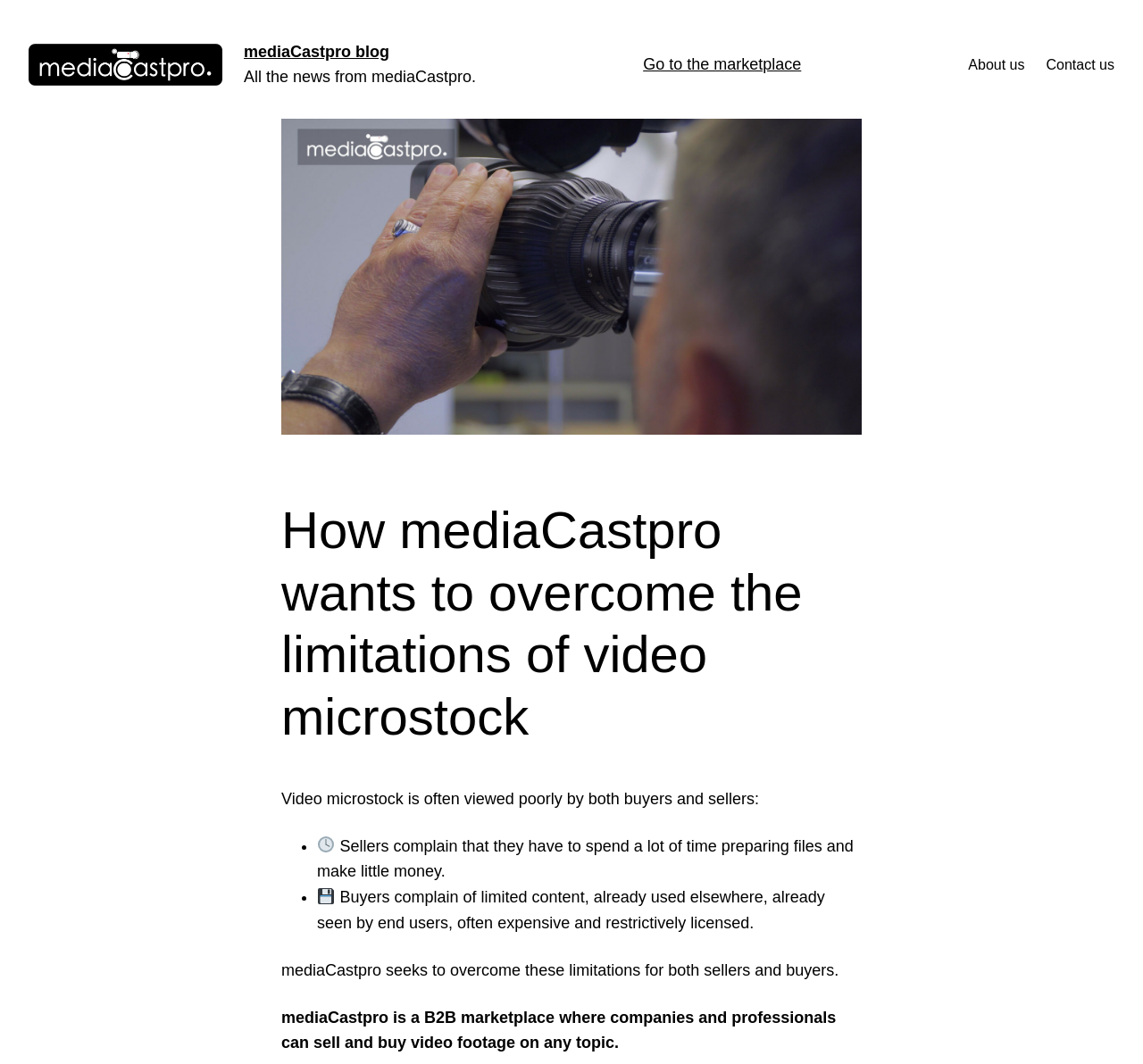Bounding box coordinates should be provided in the format (top-left x, top-left y, bottom-right x, bottom-right y) with all values between 0 and 1. Identify the bounding box for this UI element: Home

None